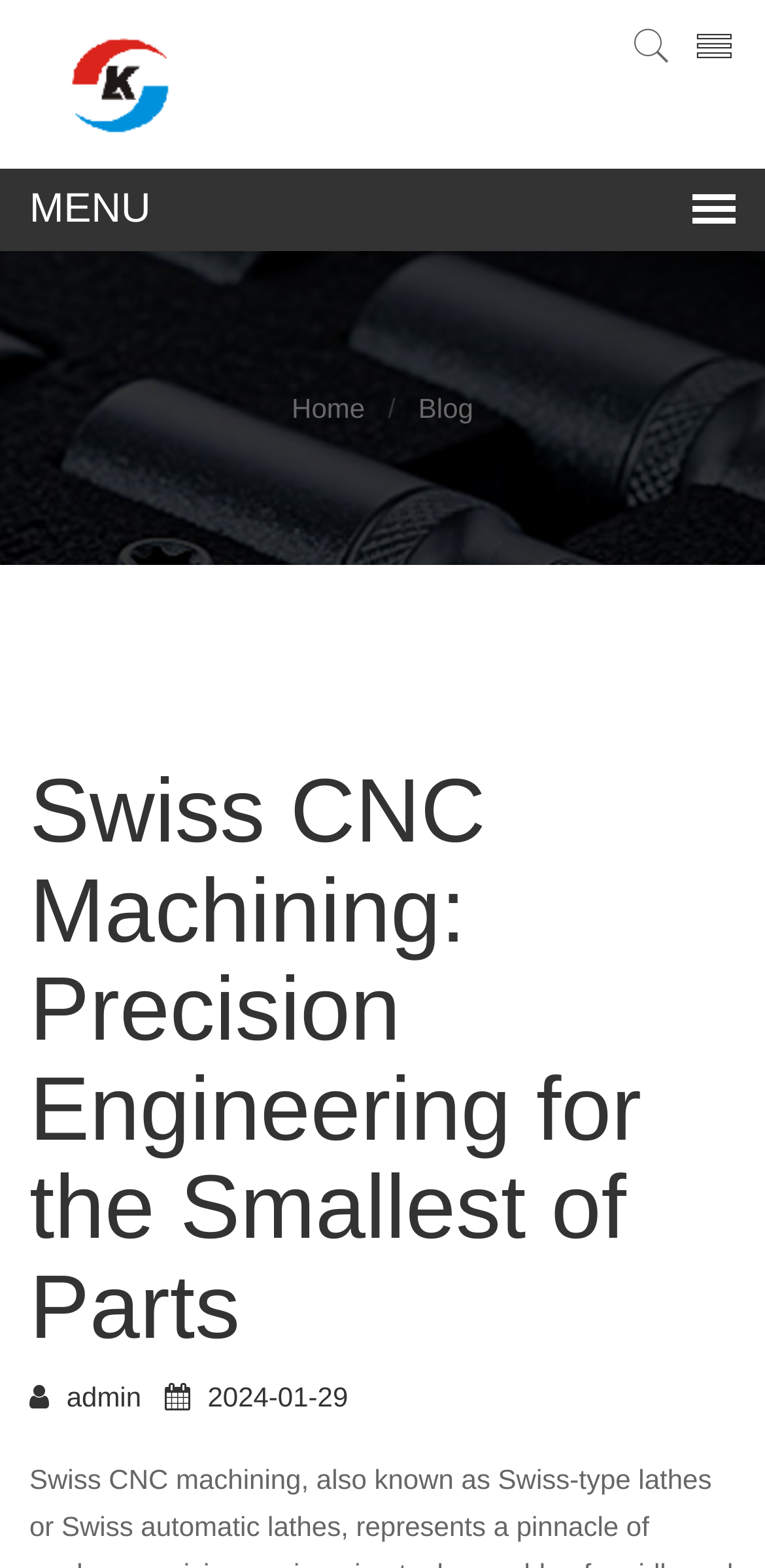Identify the bounding box for the UI element described as: "alt="LK"". The coordinates should be four float numbers between 0 and 1, i.e., [left, top, right, bottom].

[0.085, 0.042, 0.225, 0.062]